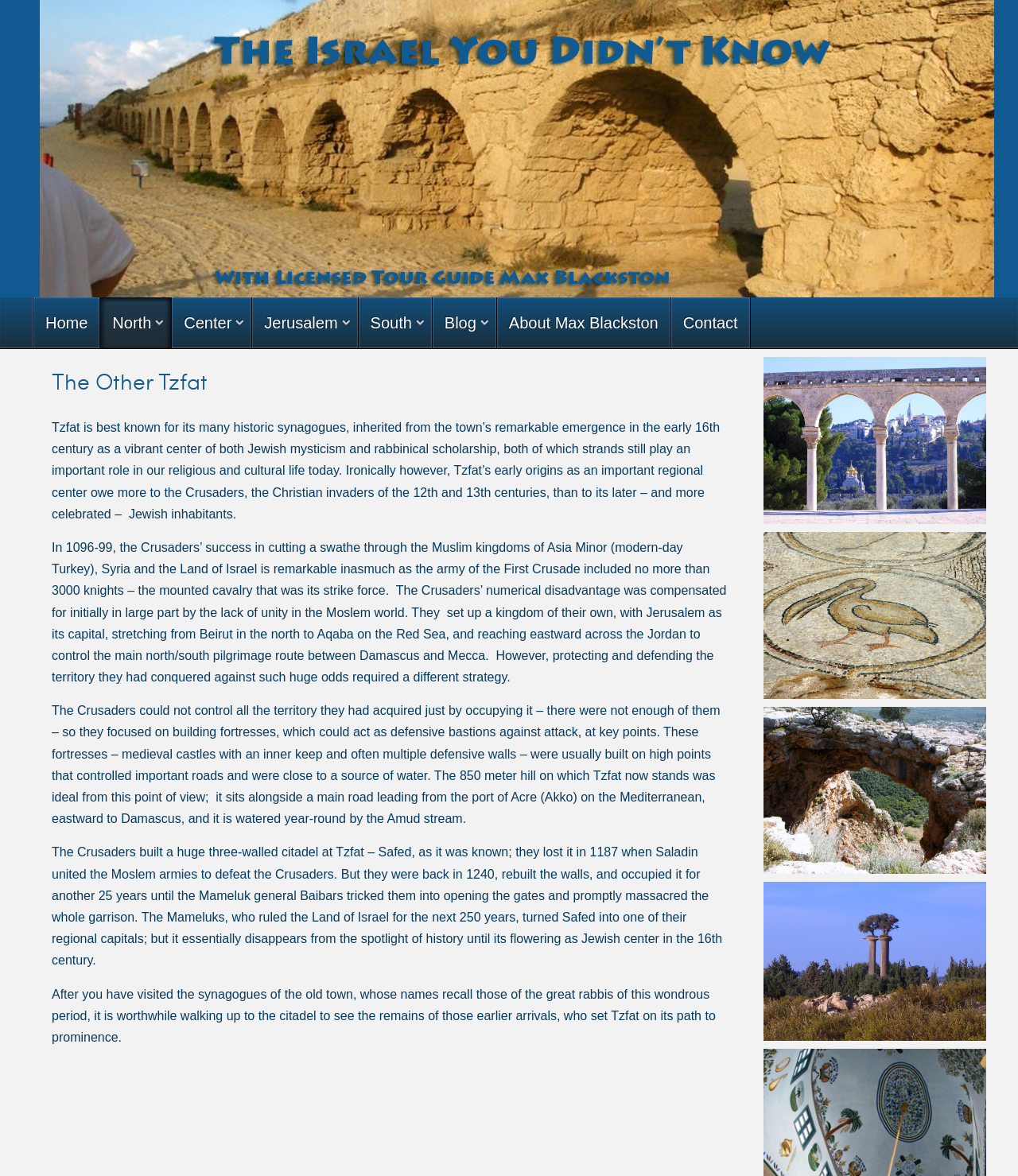Please locate the bounding box coordinates of the element that should be clicked to complete the given instruction: "Learn more about mitigation services and radon detection".

None